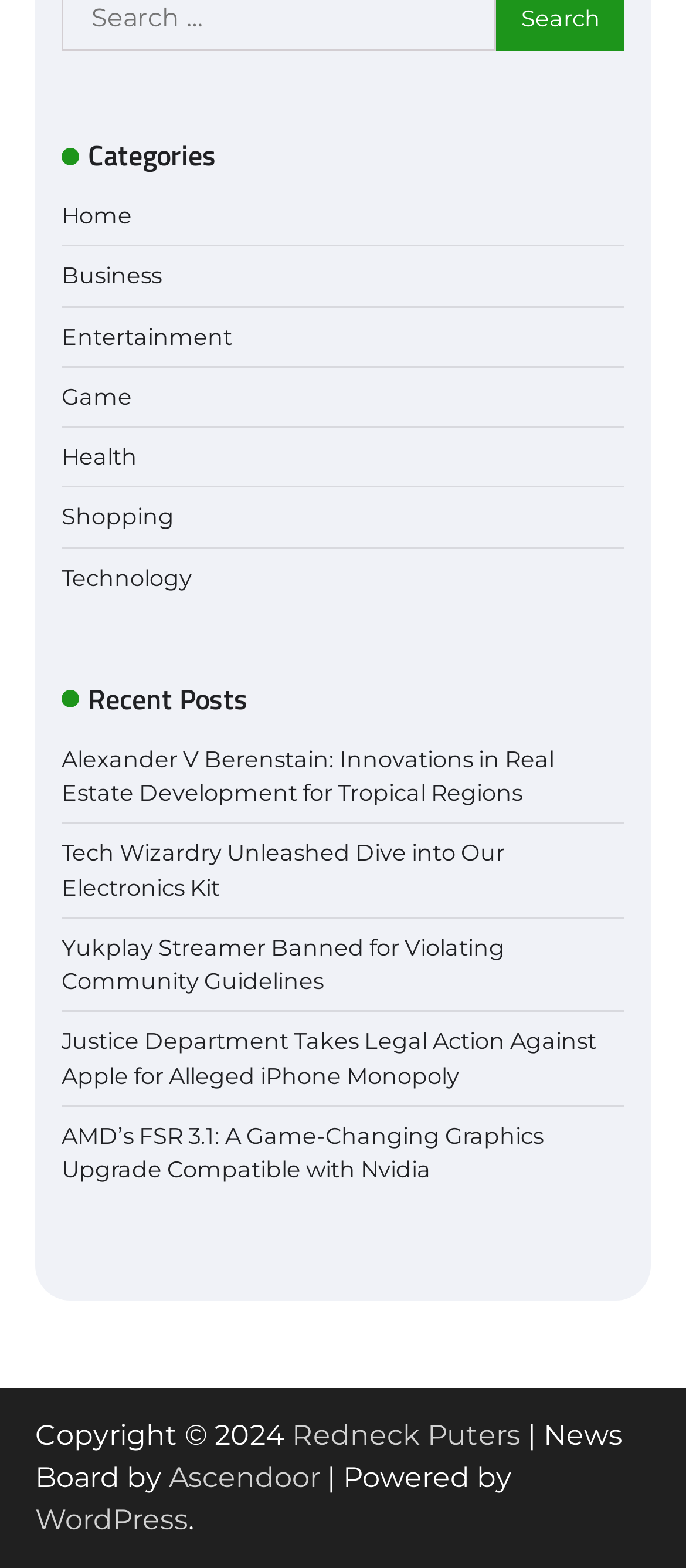Determine the bounding box coordinates of the clickable area required to perform the following instruction: "visit WordPress website". The coordinates should be represented as four float numbers between 0 and 1: [left, top, right, bottom].

[0.051, 0.959, 0.274, 0.98]